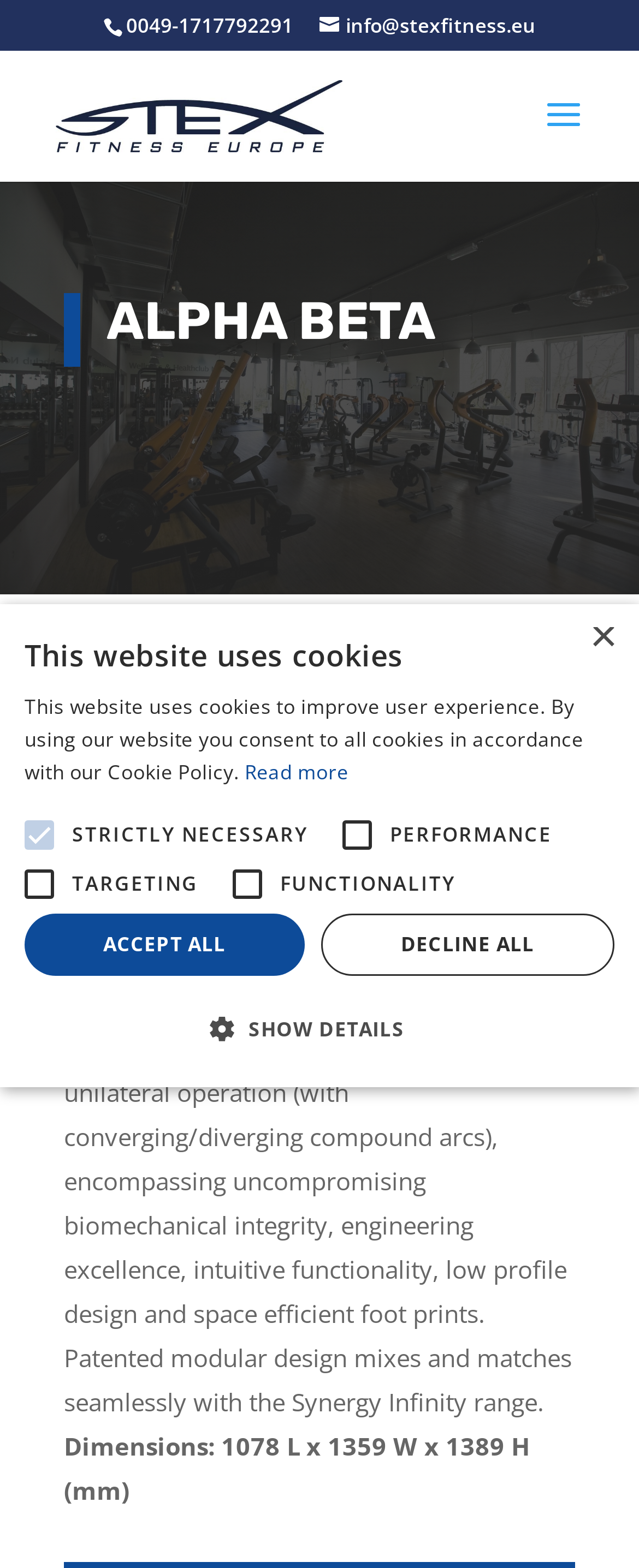Give a one-word or one-phrase response to the question: 
What is the name of the product?

SA-1-LR LATERAL RAISE